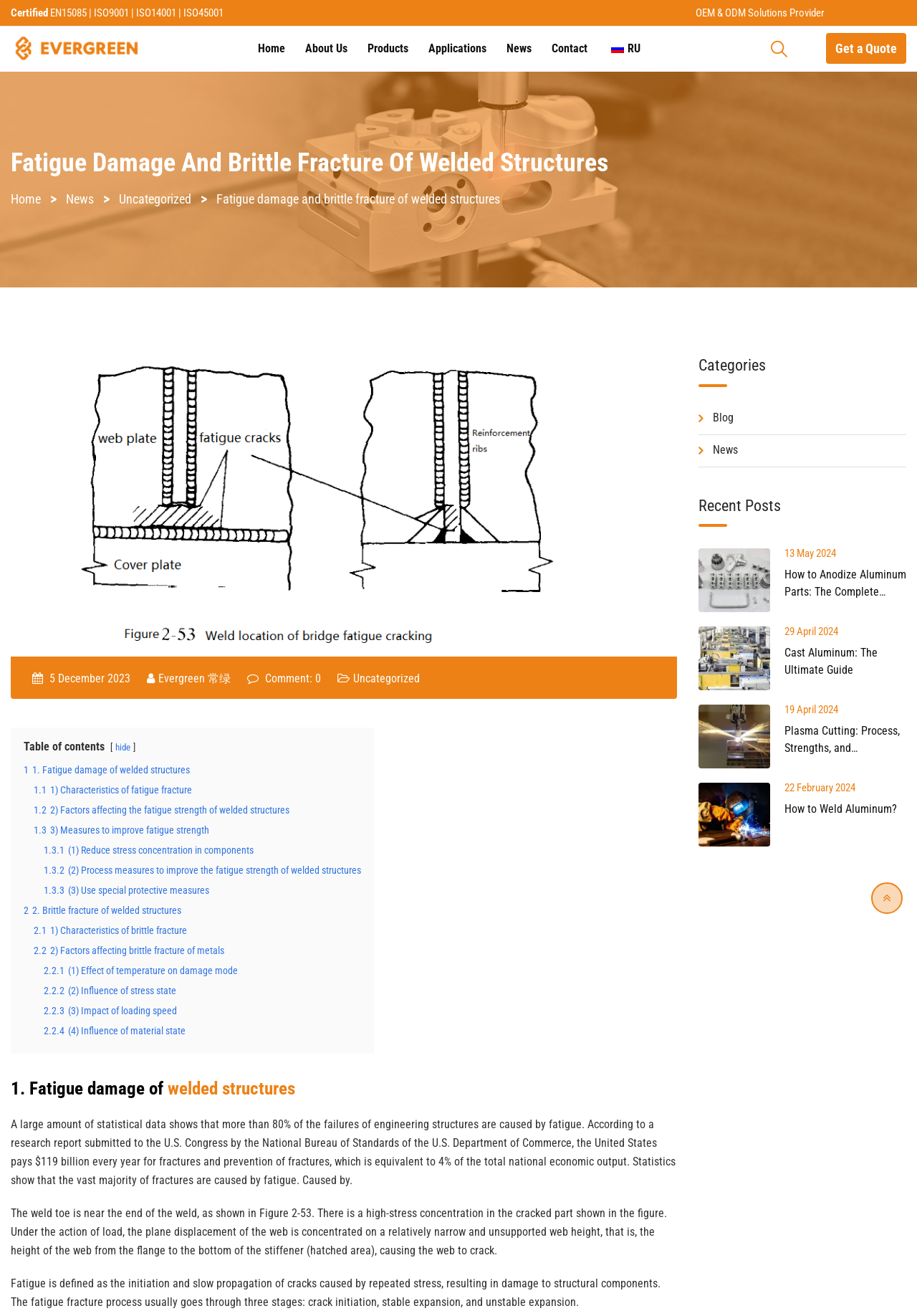Please identify the bounding box coordinates of the area that needs to be clicked to fulfill the following instruction: "View the 'Categories'."

[0.762, 0.27, 0.988, 0.294]